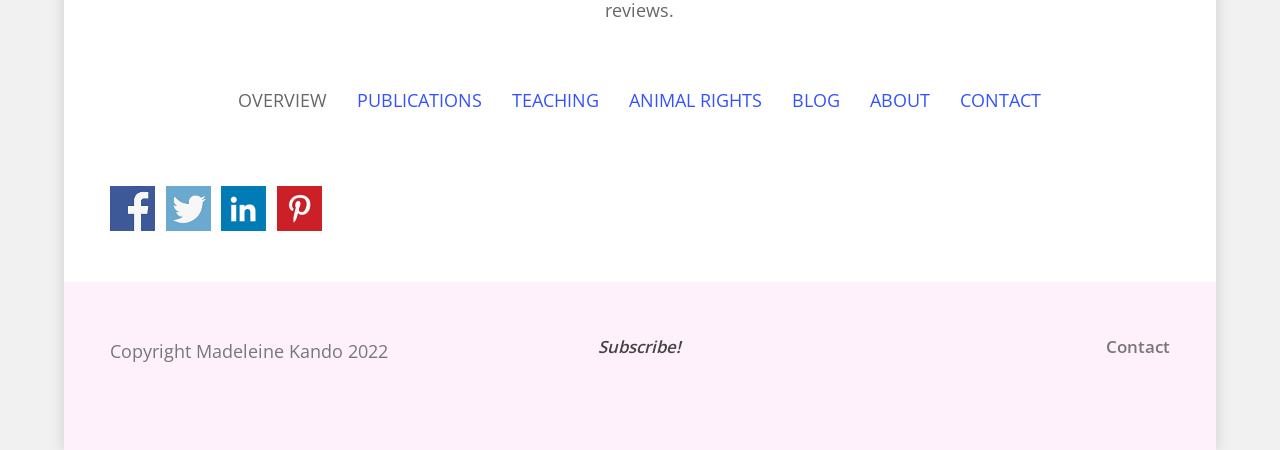Give a short answer using one word or phrase for the question:
What is the purpose of the 'Subscribe!' button?

To subscribe to a newsletter or updates